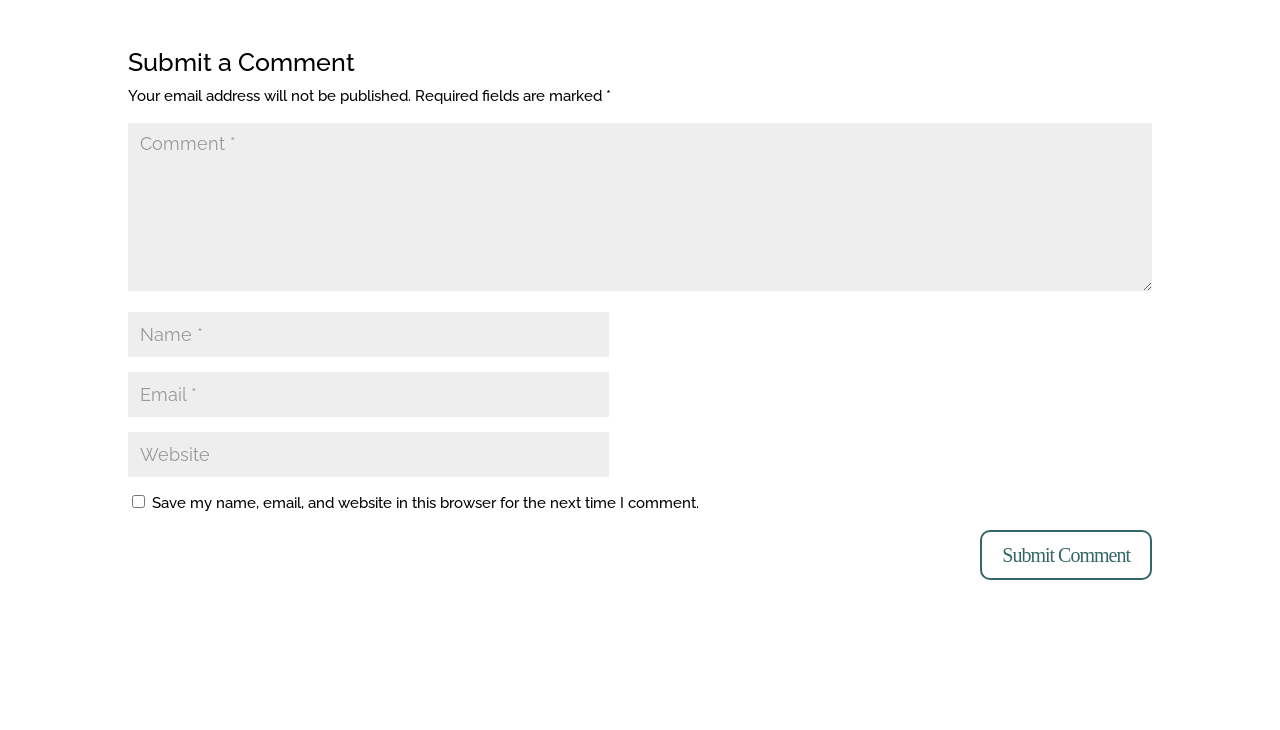Locate the bounding box coordinates of the area where you should click to accomplish the instruction: "Visit the home page".

[0.279, 0.887, 0.31, 0.917]